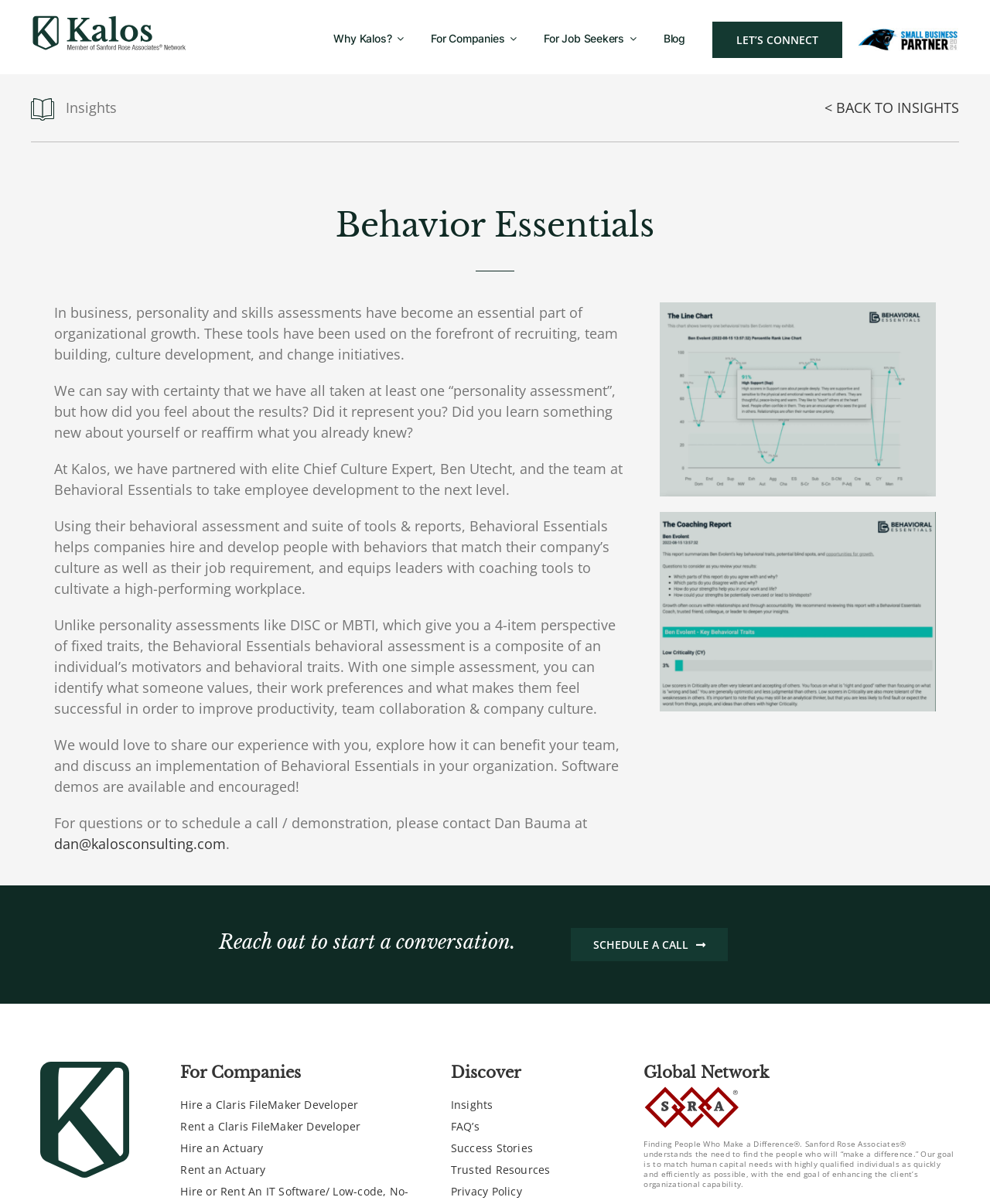Determine the bounding box of the UI component based on this description: "aria-label="Kalos_Logo"". The bounding box coordinates should be four float values between 0 and 1, i.e., [left, top, right, bottom].

[0.032, 0.011, 0.188, 0.027]